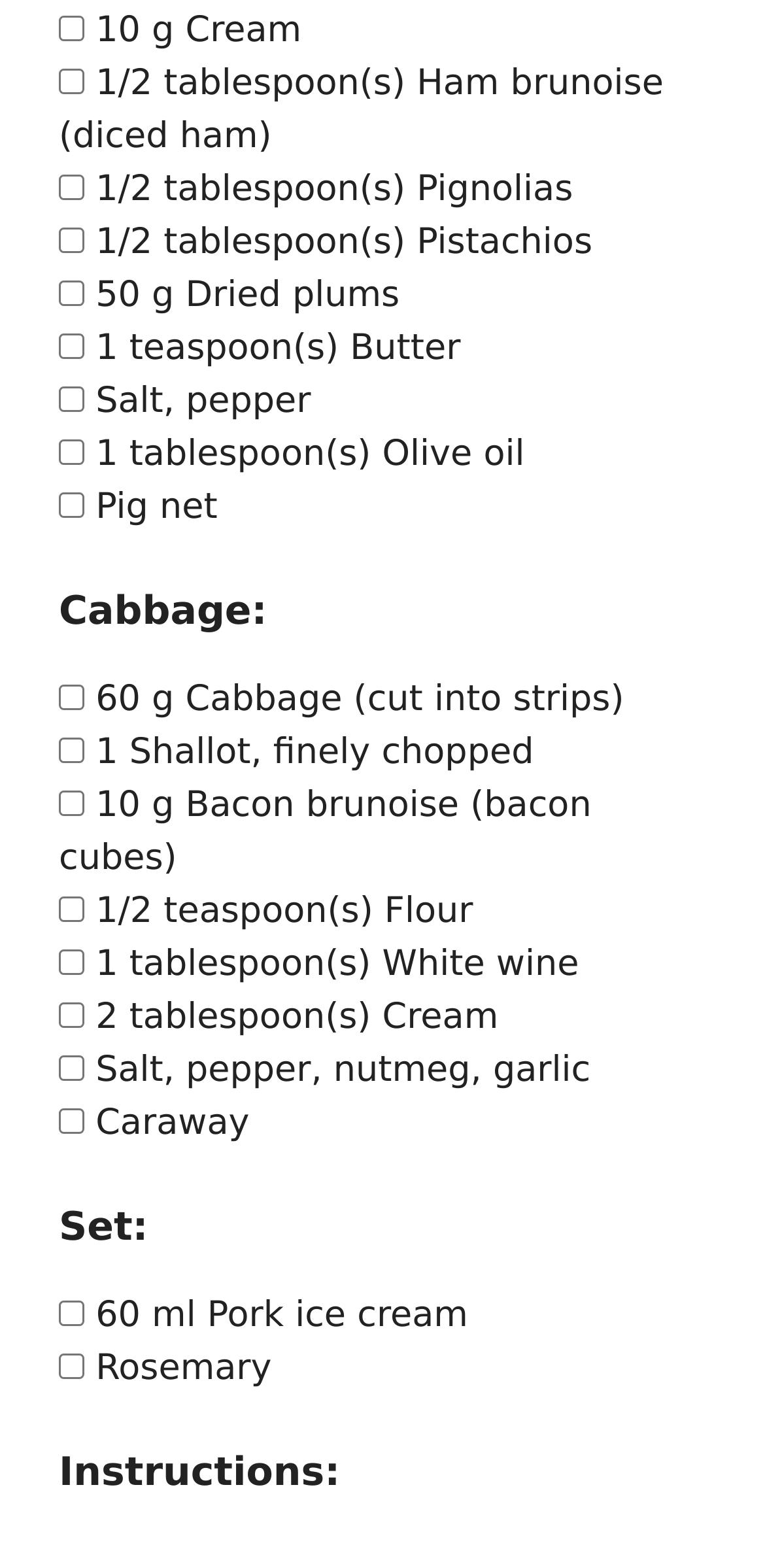Identify the bounding box coordinates of the area that should be clicked in order to complete the given instruction: "Choose 60 ml Pork ice cream". The bounding box coordinates should be four float numbers between 0 and 1, i.e., [left, top, right, bottom].

[0.077, 0.829, 0.11, 0.845]